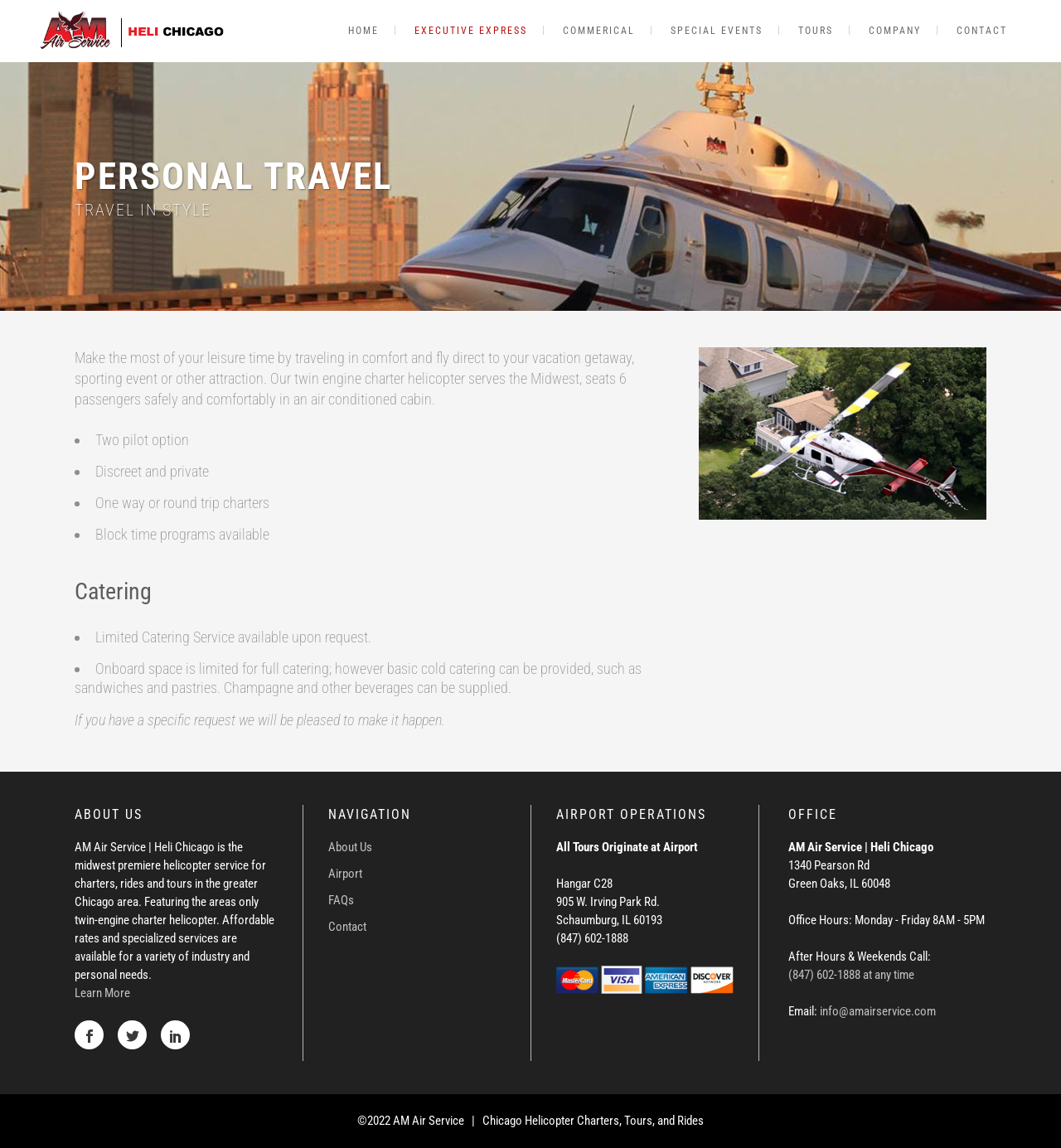With reference to the image, please provide a detailed answer to the following question: What is the capacity of AM Air's charter helicopter?

The webpage mentions that the twin-engine charter helicopter serves the Midwest and seats 6 passengers safely and comfortably in an air-conditioned cabin.